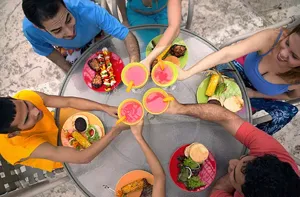What type of food is on the table? Refer to the image and provide a one-word or short phrase answer.

Sushi and fruits